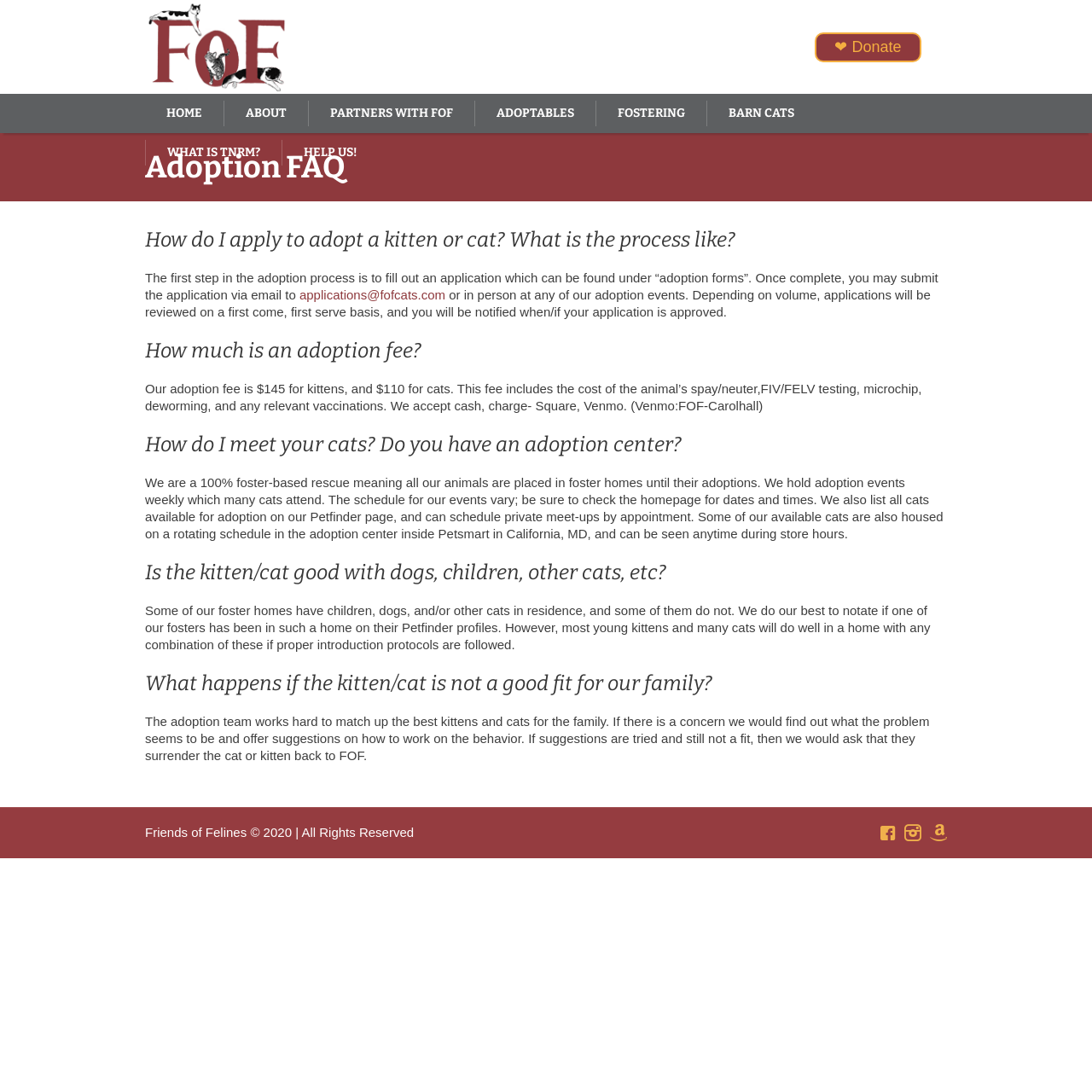What forms of payment are accepted for adoption fees?
Please provide an in-depth and detailed response to the question.

The webpage states that the organization accepts cash, charge-Square, and Venmo (FOF-Carolhall) as forms of payment for adoption fees.